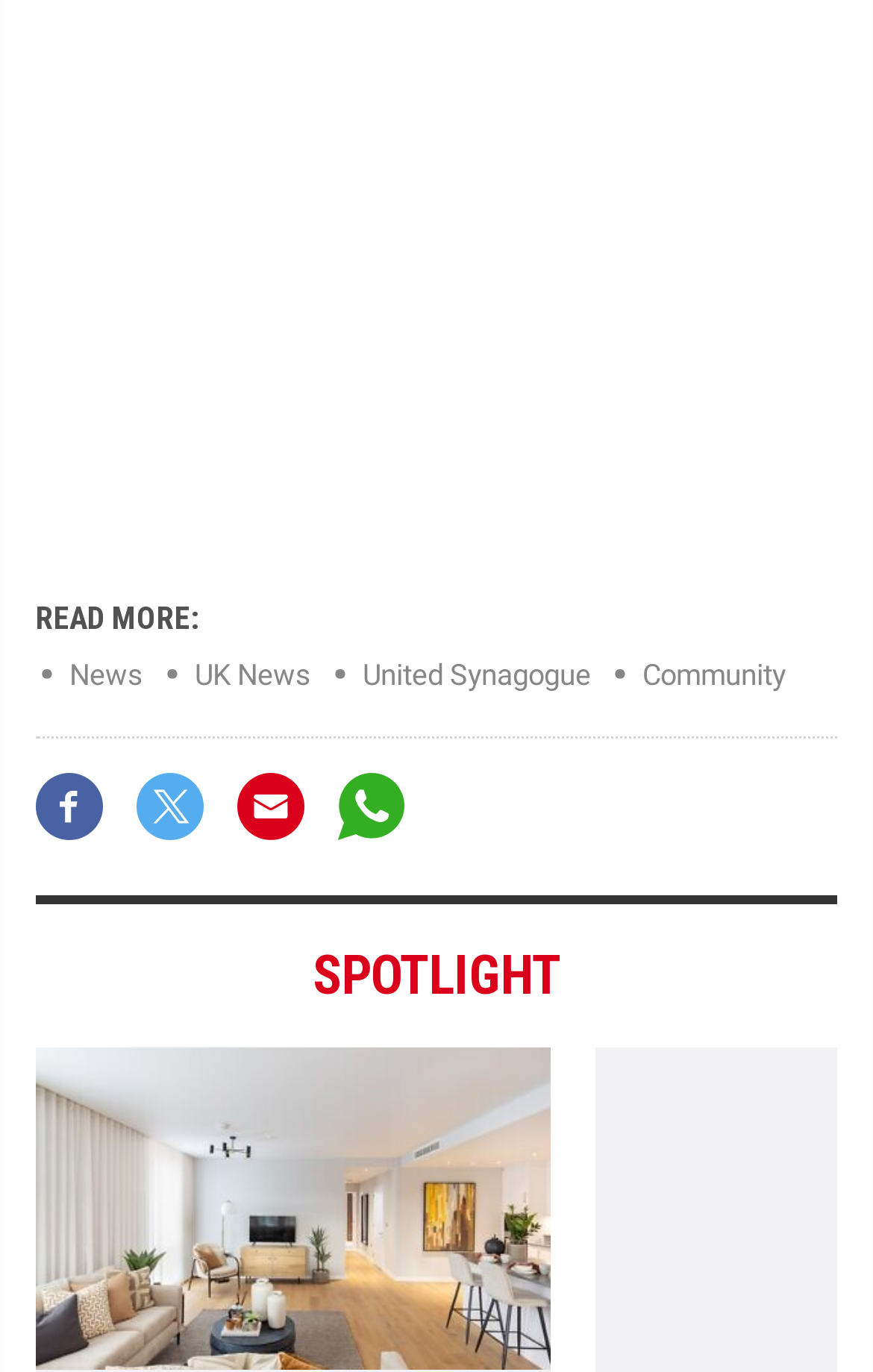Could you provide the bounding box coordinates for the portion of the screen to click to complete this instruction: "Explore Community section"?

[0.736, 0.48, 0.9, 0.504]